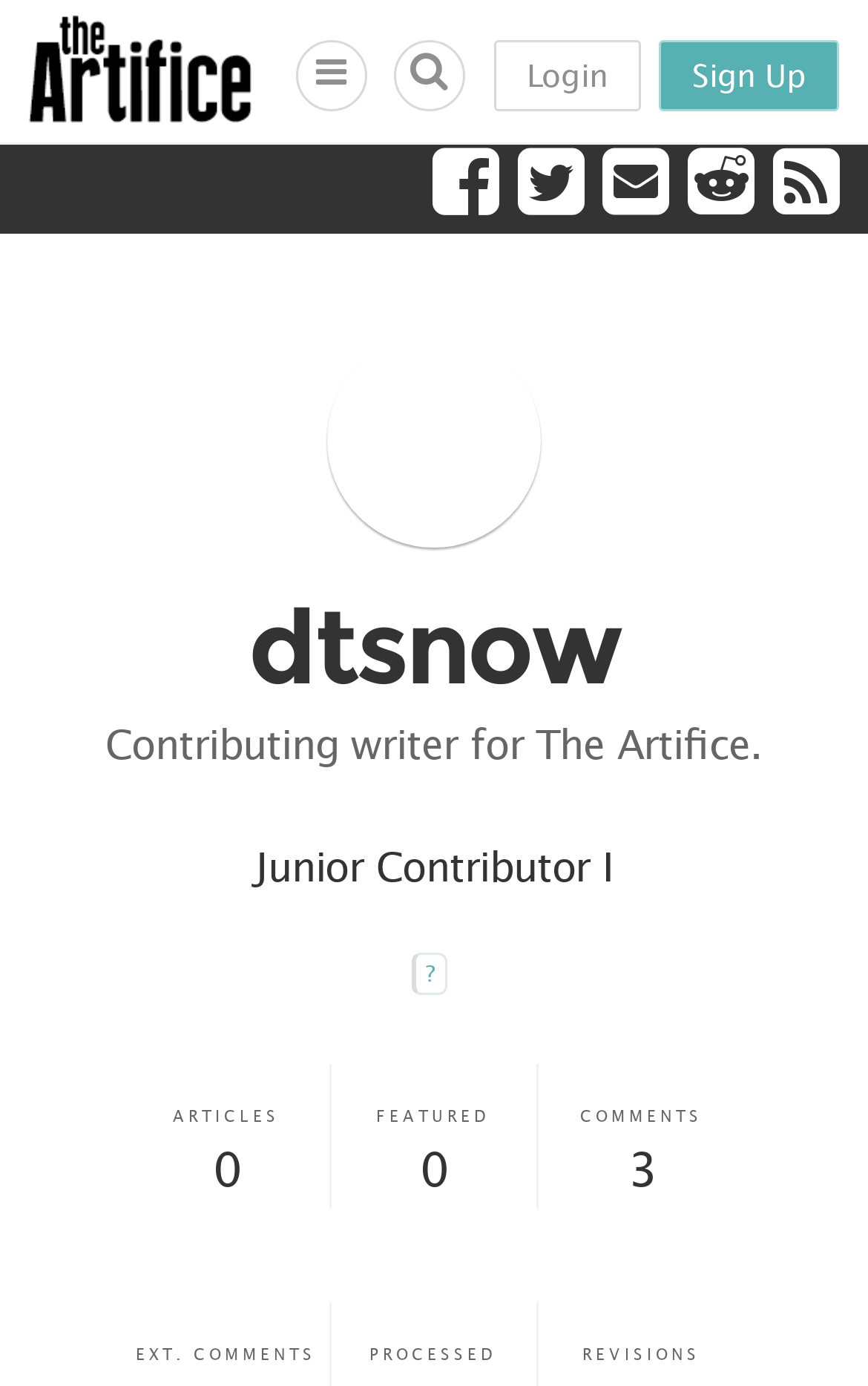Identify the bounding box coordinates of the area you need to click to perform the following instruction: "Visit the sign up page".

[0.759, 0.029, 0.967, 0.08]